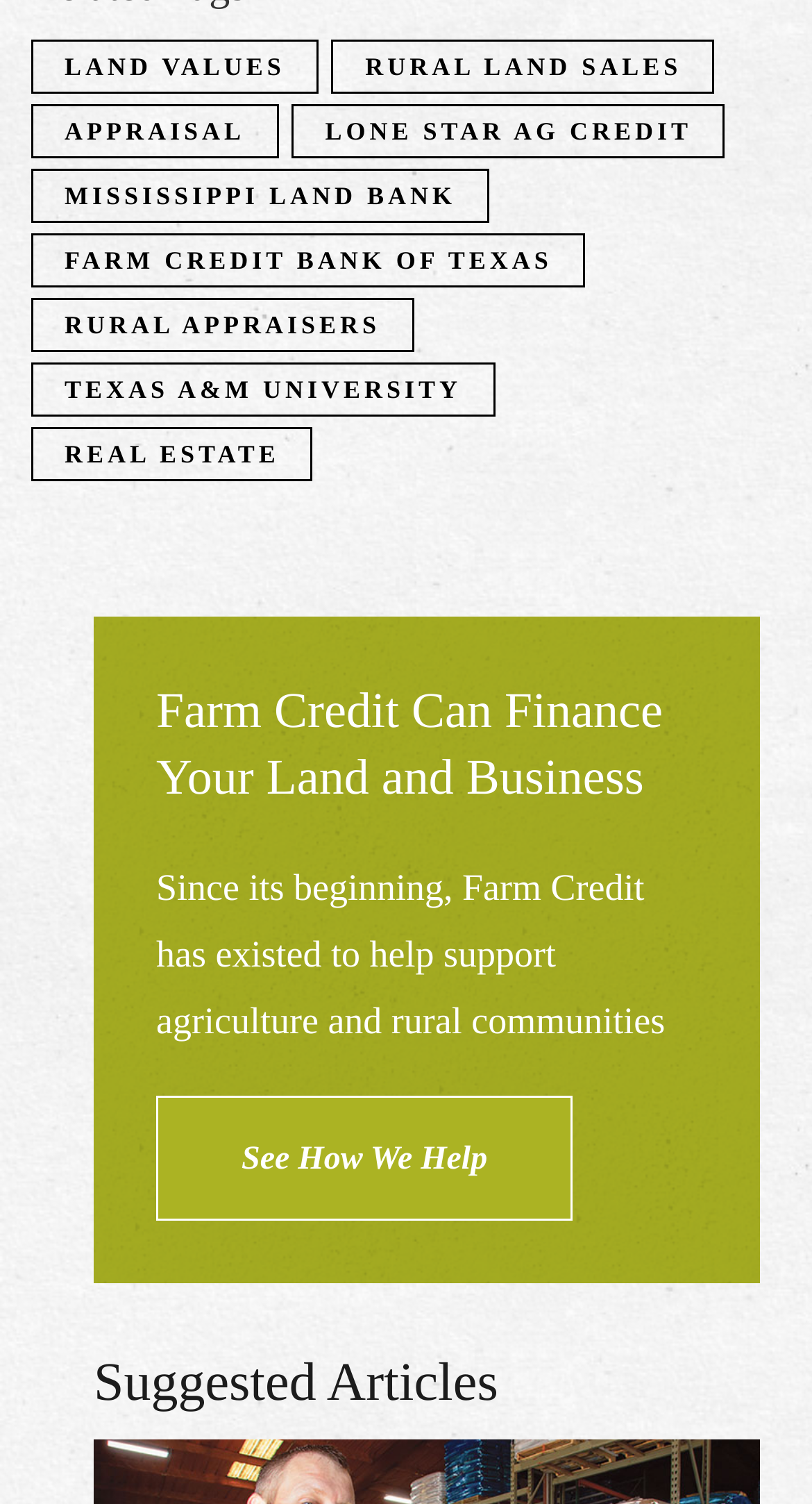Can you give a detailed response to the following question using the information from the image? What is the topic of the main heading?

The main heading 'Farm Credit Can Finance Your Land and Business' suggests that the topic is related to Farm Credit, which is a financial institution that provides loans and other financial services to farmers and rural communities.